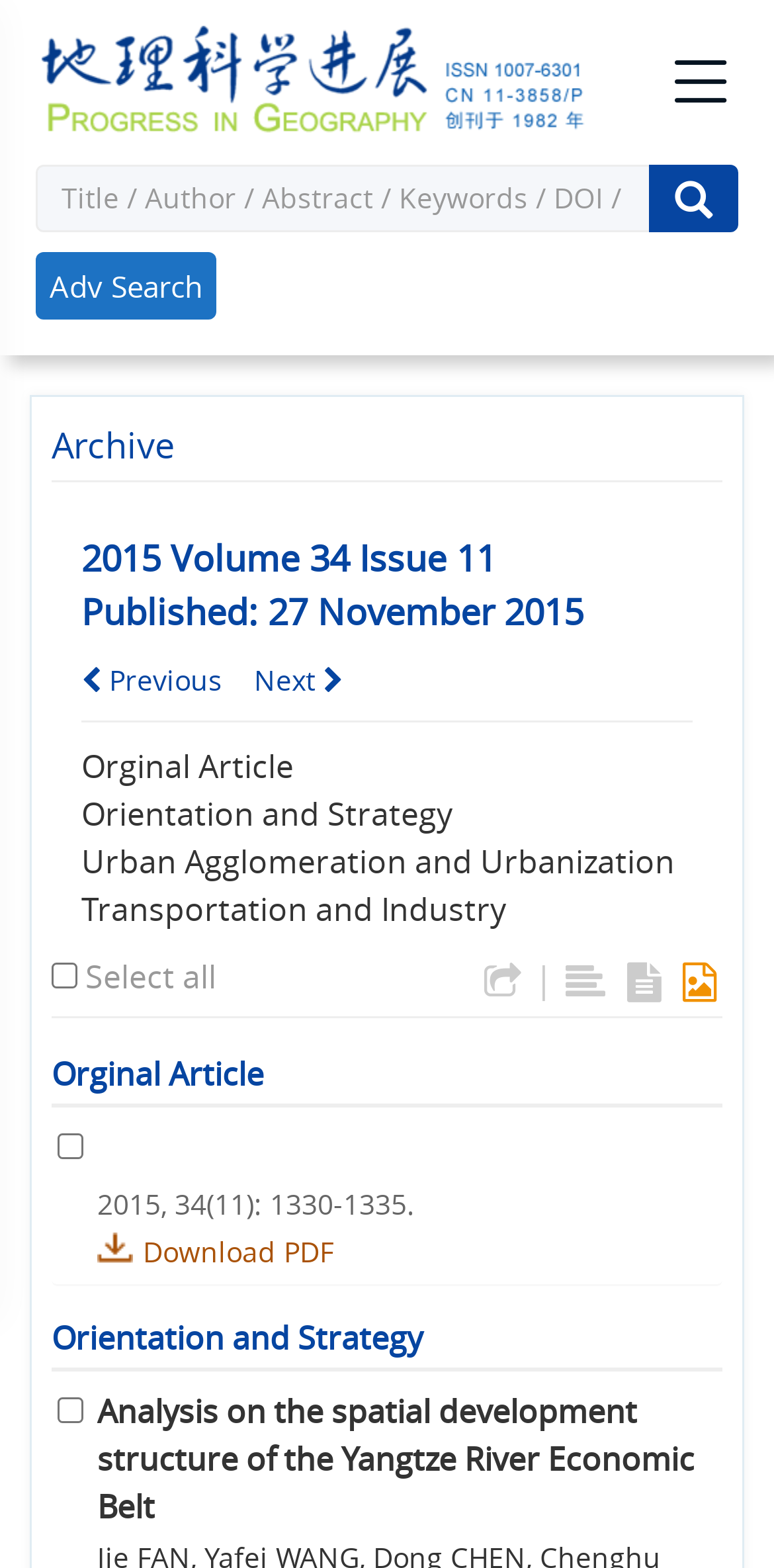Provide a short answer to the following question with just one word or phrase: What are the display options for the articles?

List, Abstract, Thumbnails